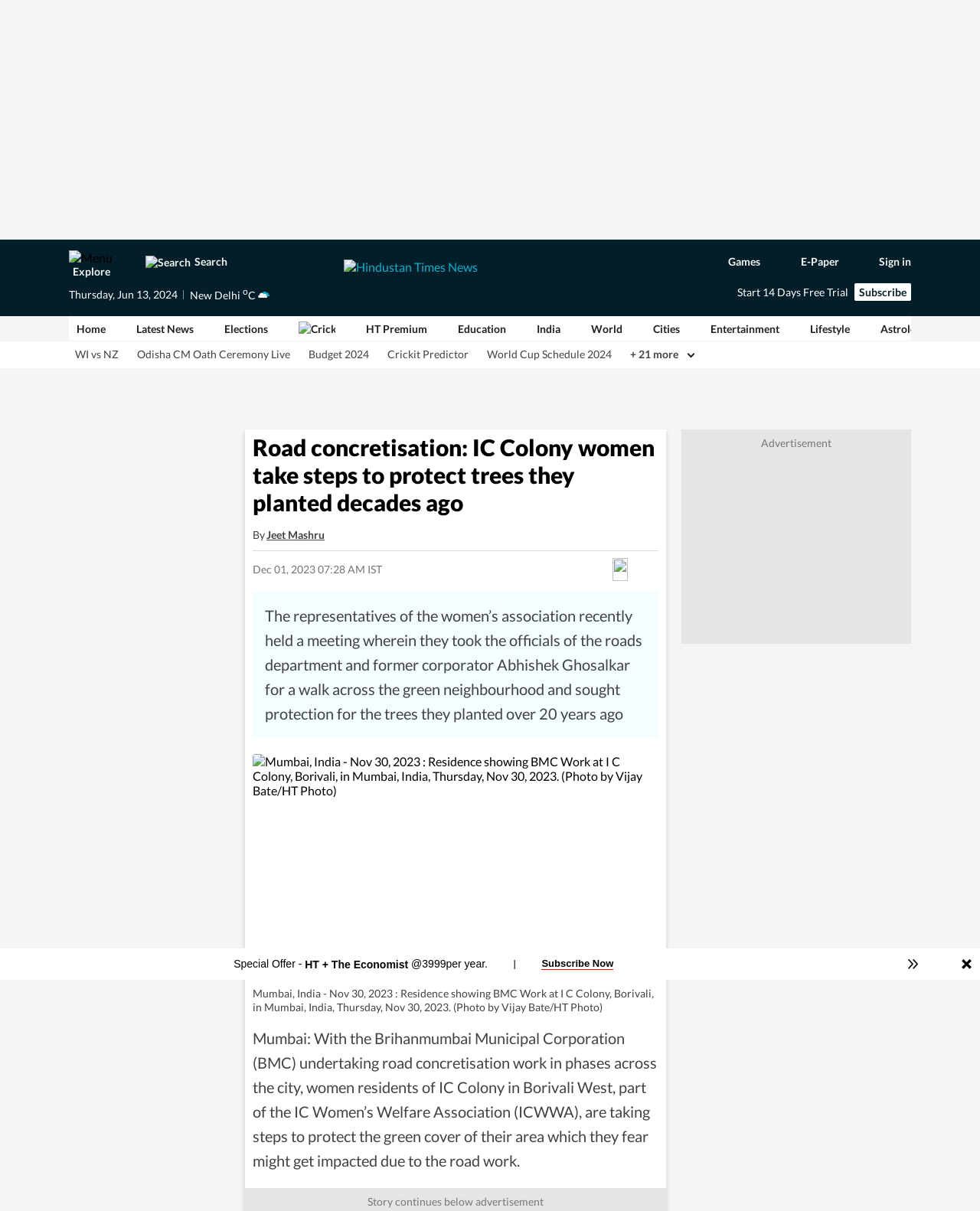Can you find the bounding box coordinates for the element that needs to be clicked to execute this instruction: "Follow on Twitter"? The coordinates should be given as four float numbers between 0 and 1, i.e., [left, top, right, bottom].

None